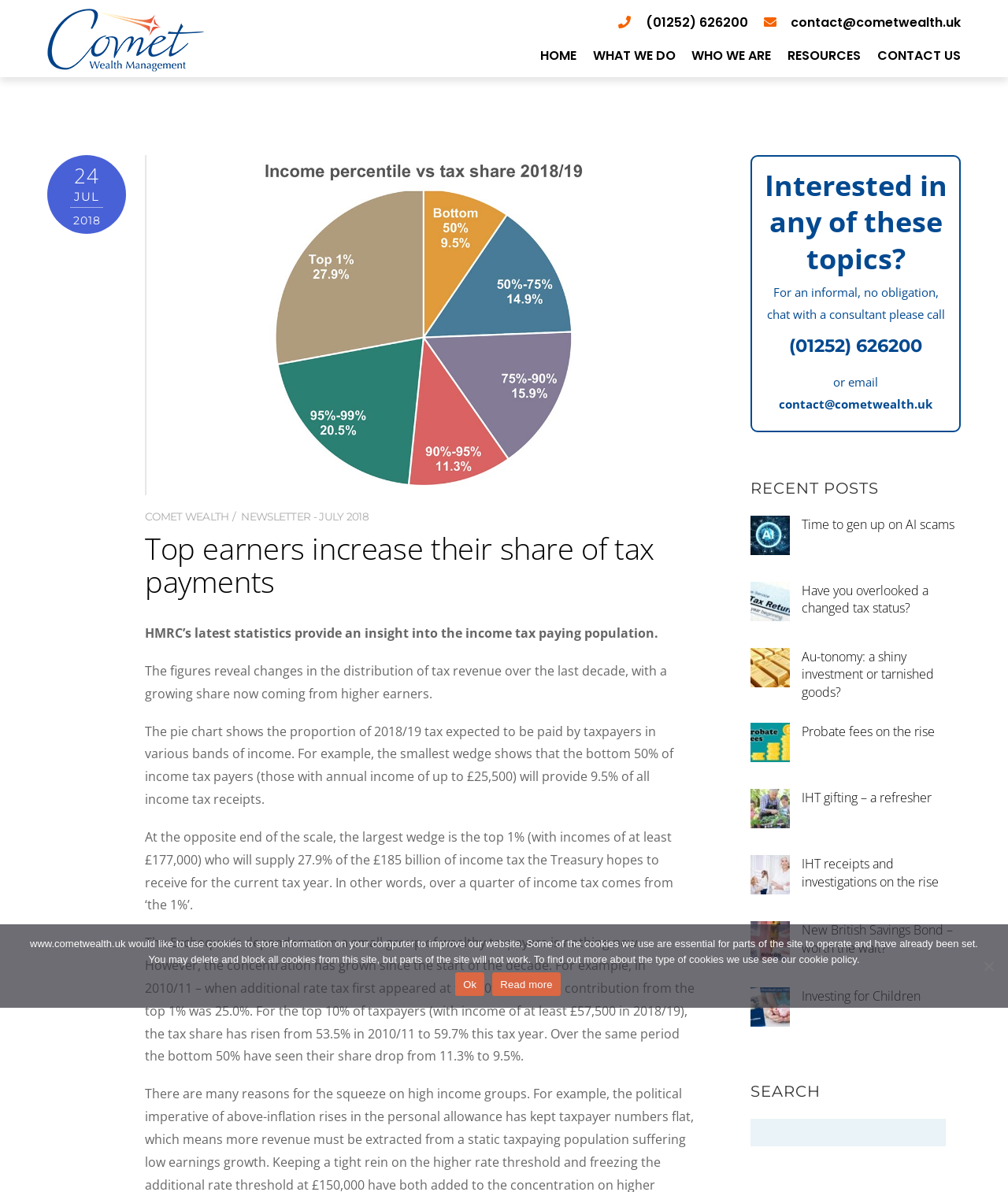Please identify the bounding box coordinates of the element's region that should be clicked to execute the following instruction: "Click the 'NEWSLETTER - JULY 2018' link". The bounding box coordinates must be four float numbers between 0 and 1, i.e., [left, top, right, bottom].

[0.239, 0.428, 0.366, 0.439]